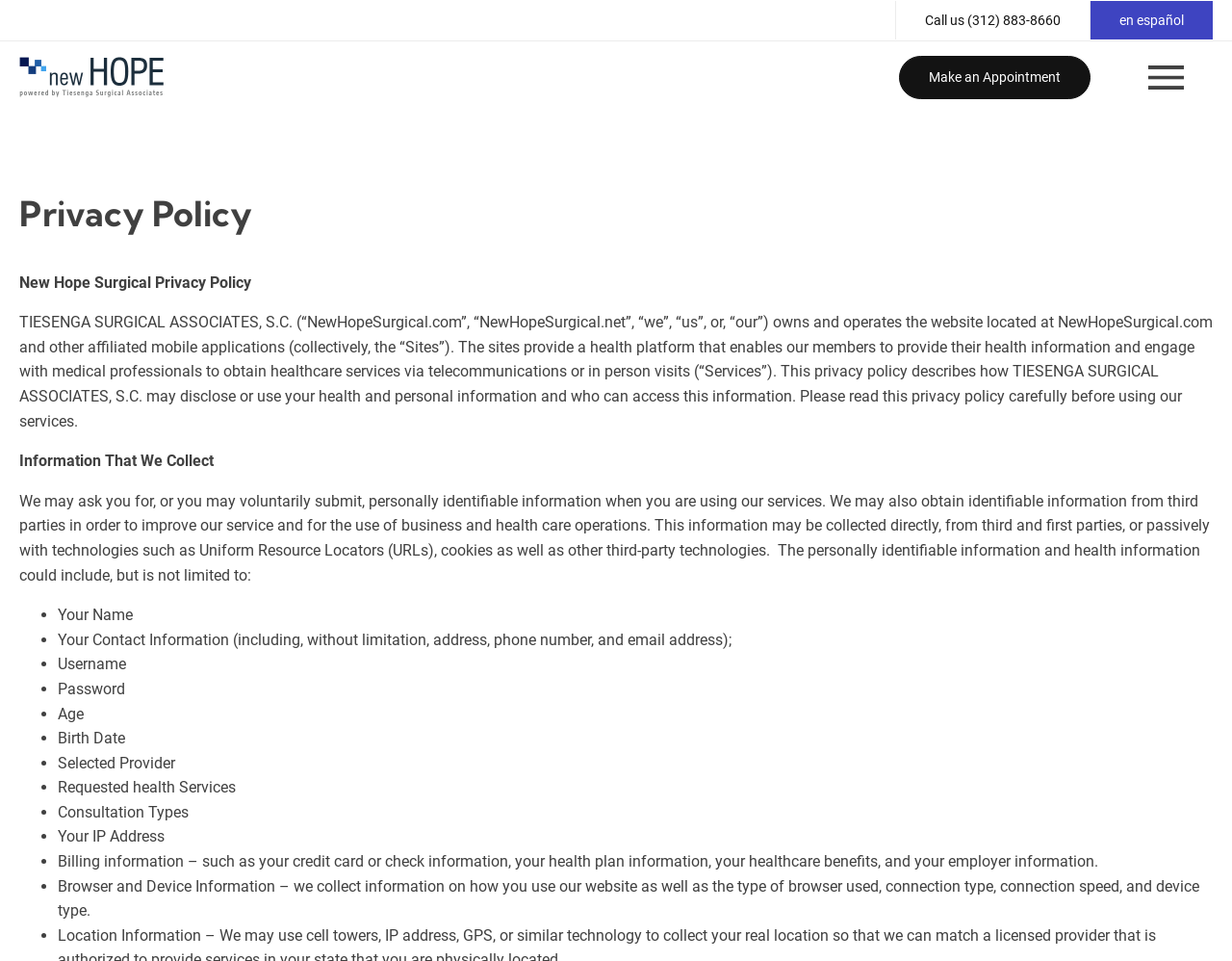What is the logo of the website?
Could you answer the question with a detailed and thorough explanation?

I found the logo by looking at the image element with the description 'New Hope Surgical Logo' which has a bounding box coordinate of [0.016, 0.058, 0.133, 0.103].